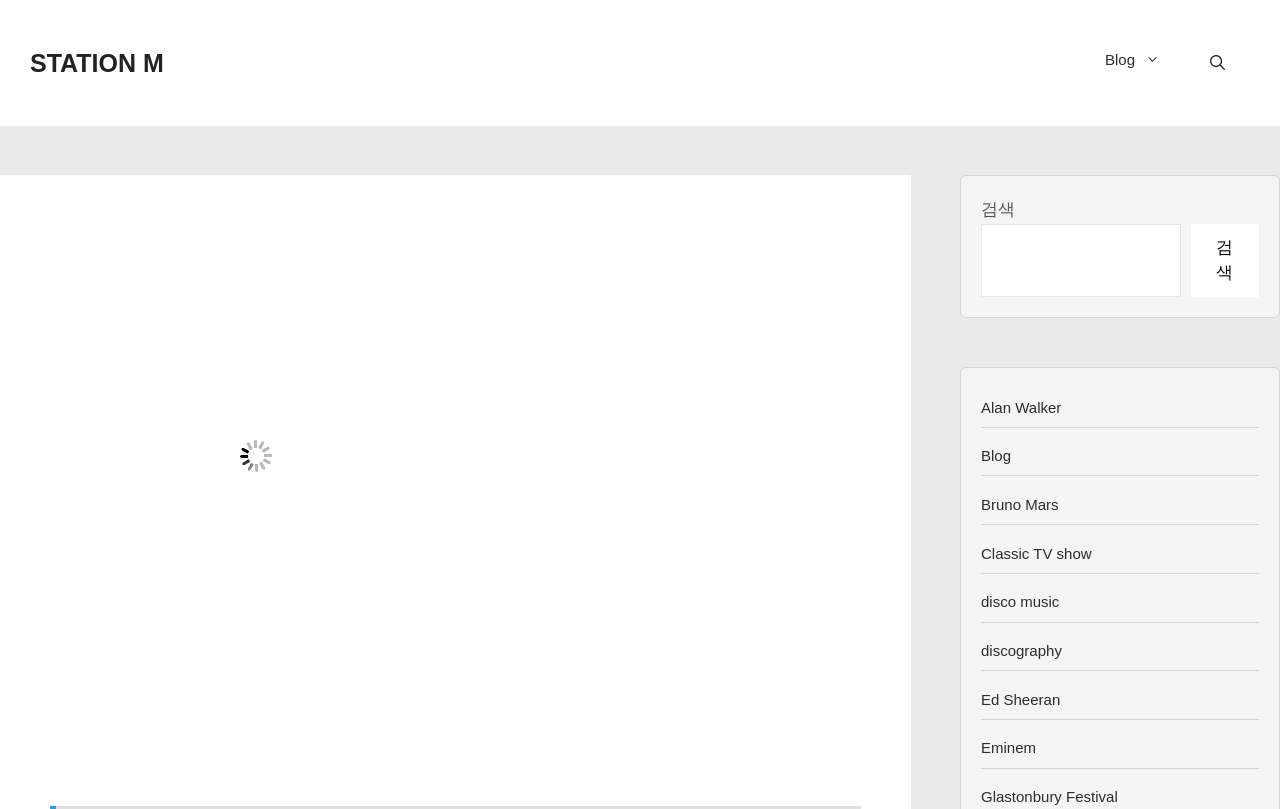Is there an image in the navigation section? Using the information from the screenshot, answer with a single word or phrase.

No